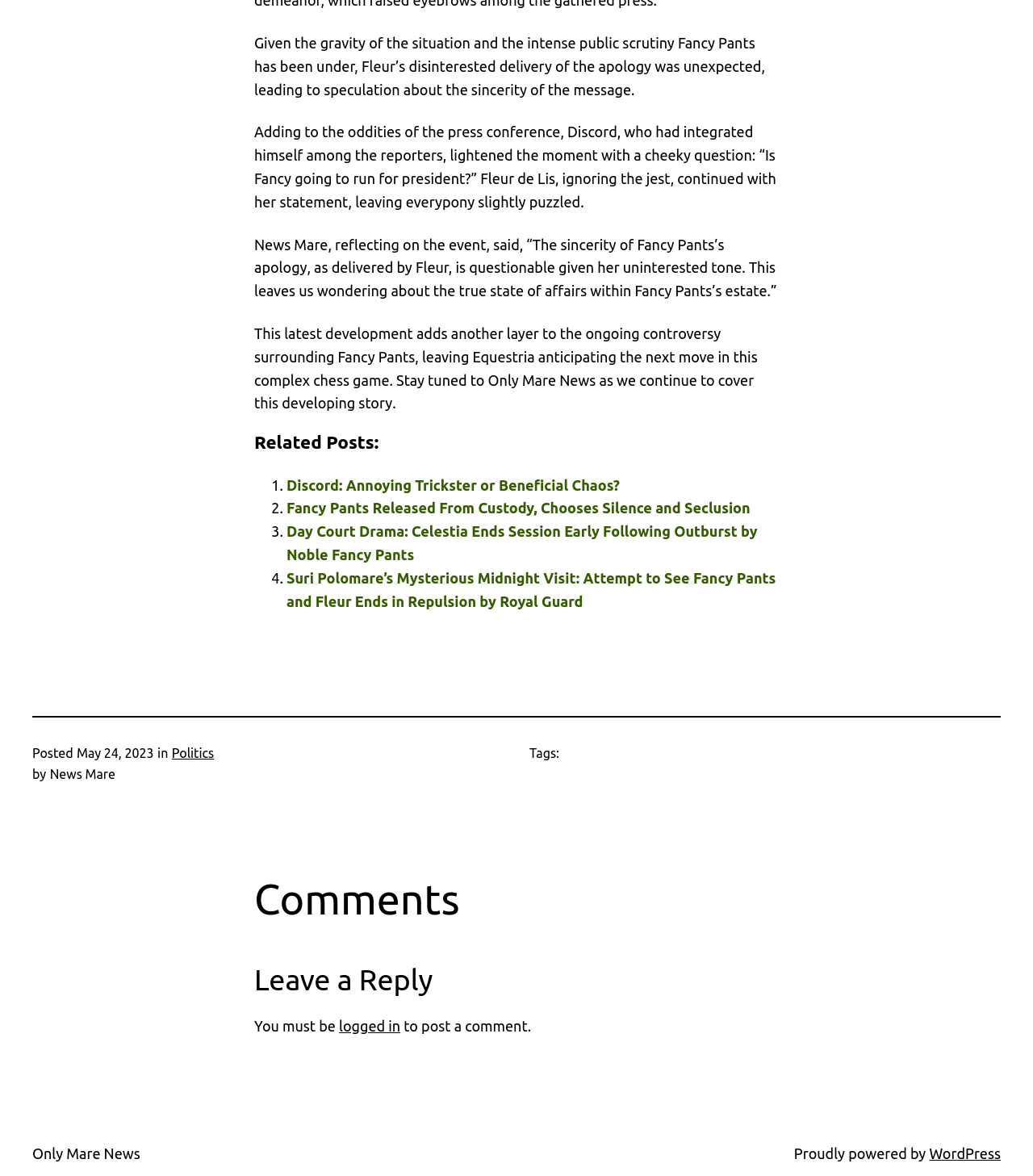Who is the author of the news article?
Refer to the image and provide a detailed answer to the question.

The author of the news article is News Mare, which can be found near the bottom of the webpage, where it says 'Posted in Politics by News Mare'.